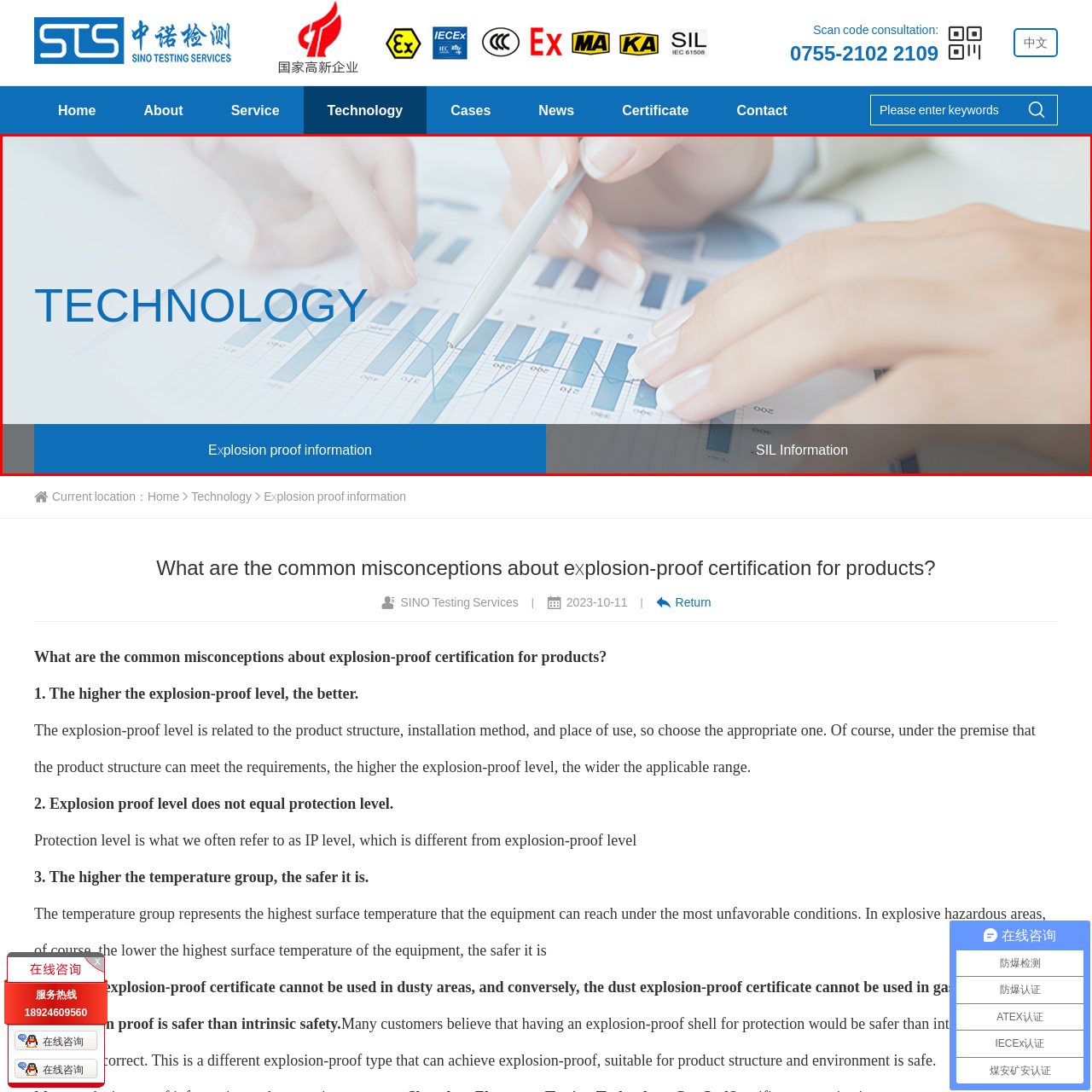Analyze the image encased in the red boundary, What is the color of the title?
 Respond using a single word or phrase.

bold blue